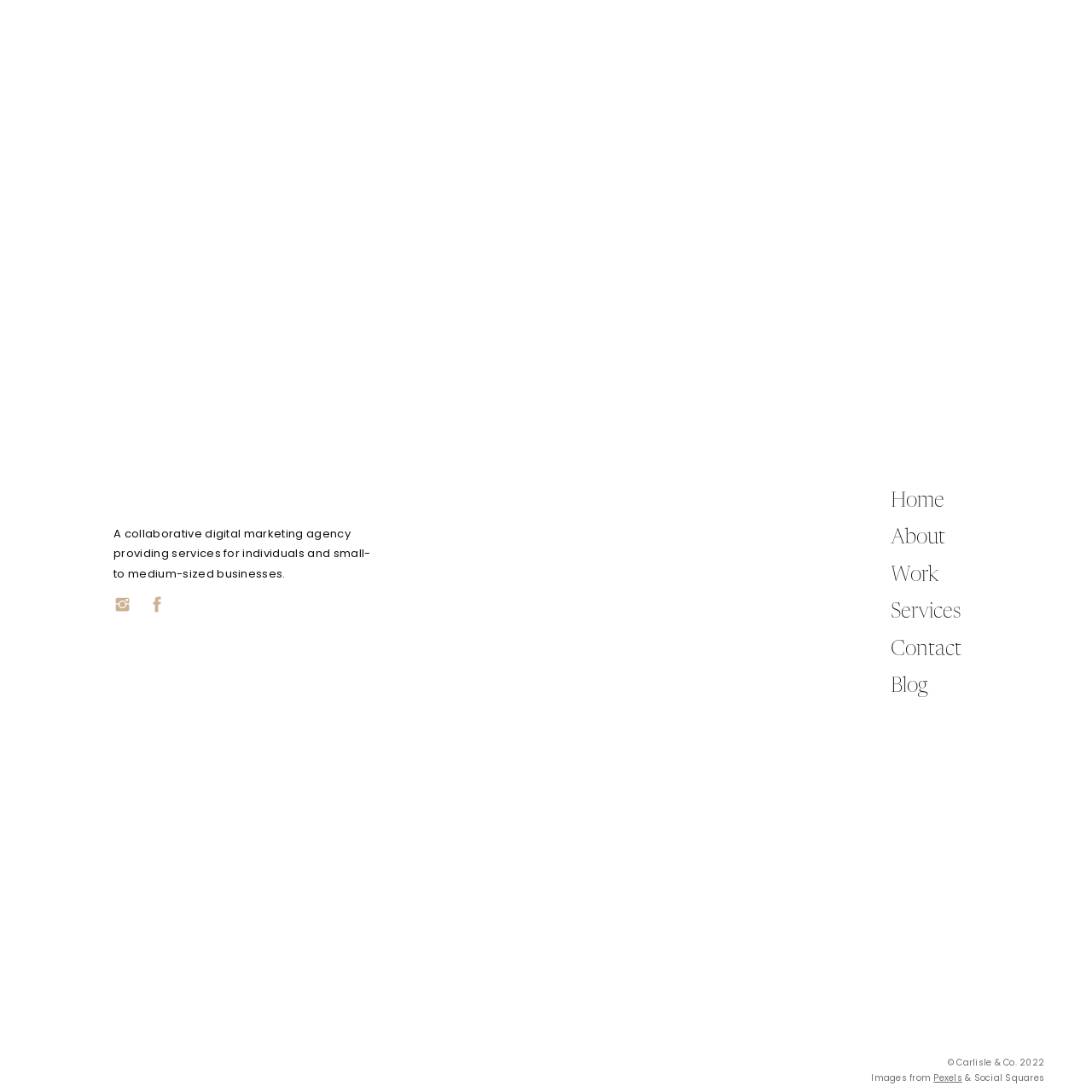When was the post shared?
Inspect the highlighted part of the image and provide a single word or phrase as your answer.

May 10, 2024